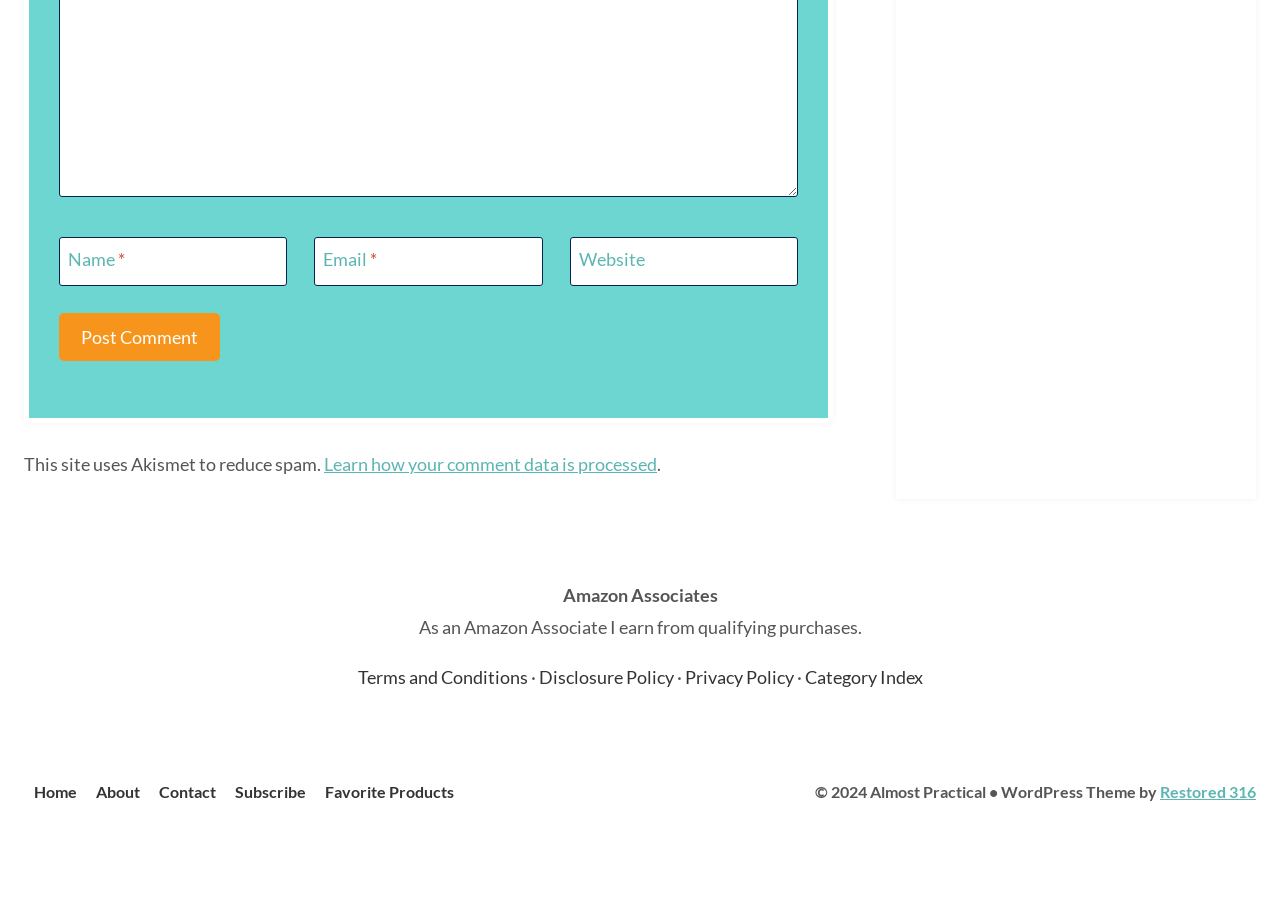What is the link 'Learn how your comment data is processed' related to? Based on the screenshot, please respond with a single word or phrase.

Akismet